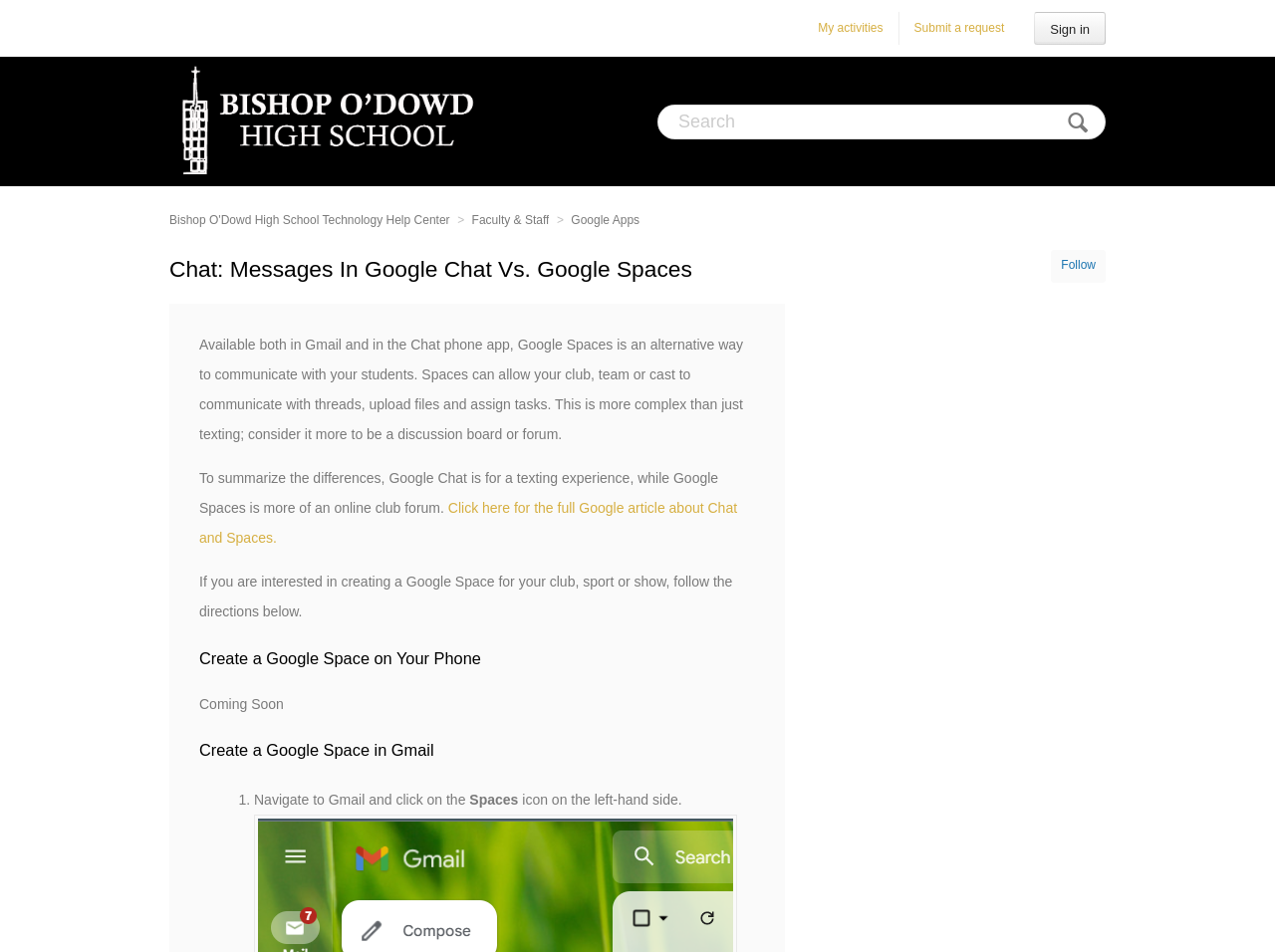Using the provided element description: "Faculty & Staff", identify the bounding box coordinates. The coordinates should be four floats between 0 and 1 in the order [left, top, right, bottom].

[0.37, 0.224, 0.431, 0.238]